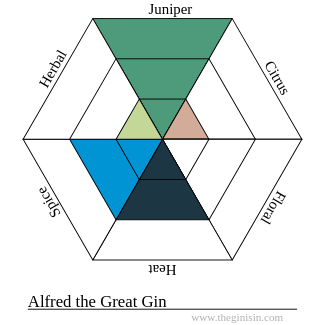What color indicates the strongest flavor in the chart?
Using the visual information, answer the question in a single word or phrase.

Dark blue